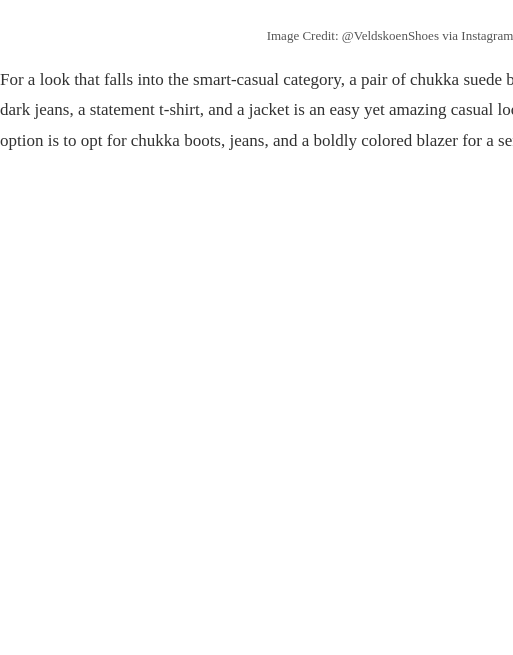What is the ideal pairing for the boots?
Please provide a single word or phrase as your answer based on the image.

Dark jeans and a stylish blazer